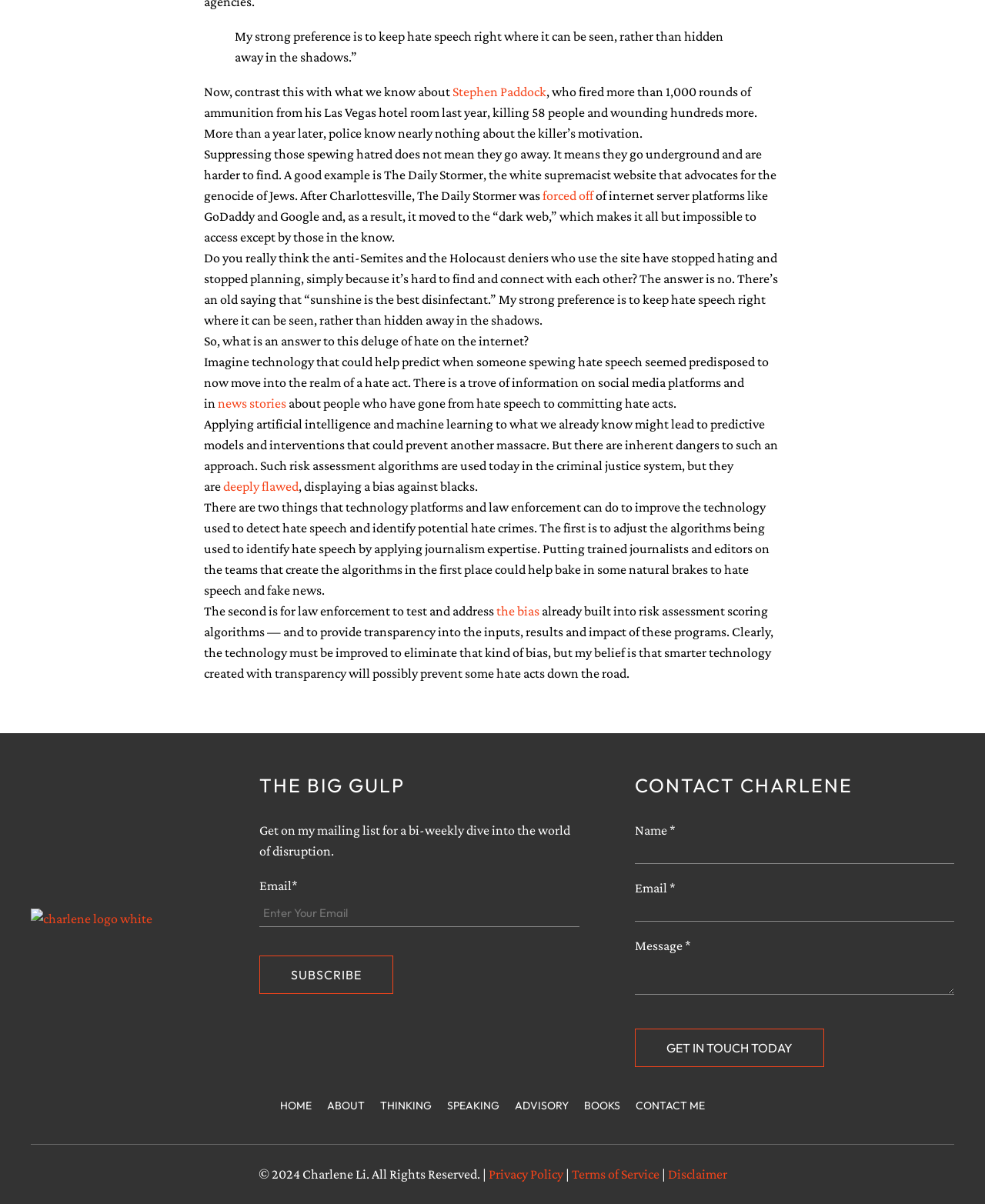What is the purpose of the 'Subscribe' button?
Using the image, elaborate on the answer with as much detail as possible.

The 'Subscribe' button is used to get on the author's mailing list, as indicated by the text 'Get on my mailing list for a bi-weekly dive into the world of disruption.'